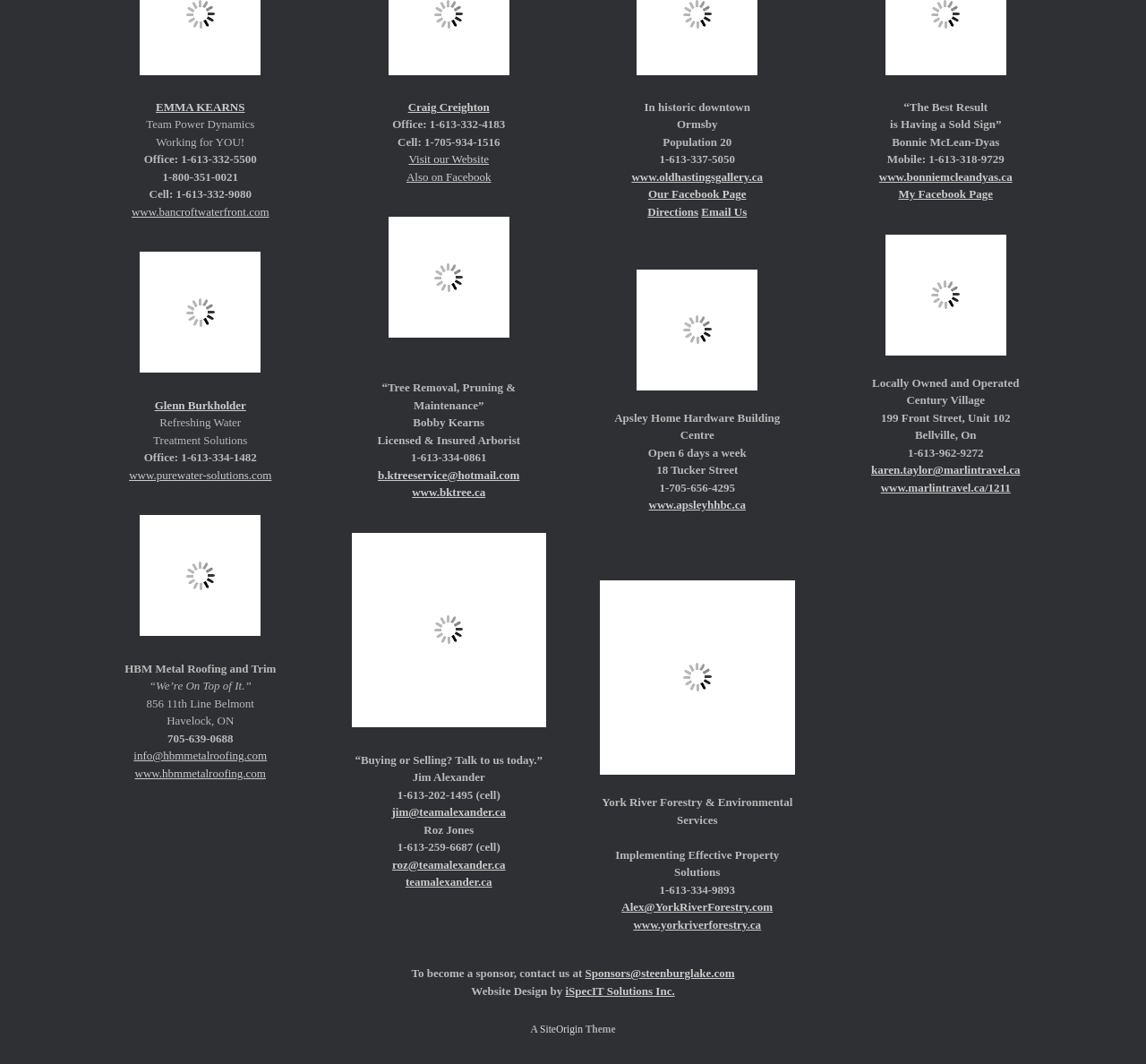What is the phone number of HBM Metal Roofing and Trim?
Answer the question with detailed information derived from the image.

I found the phone number '705-639-0688' associated with 'HBM Metal Roofing and Trim' on the webpage, which is likely a contact number for the business.